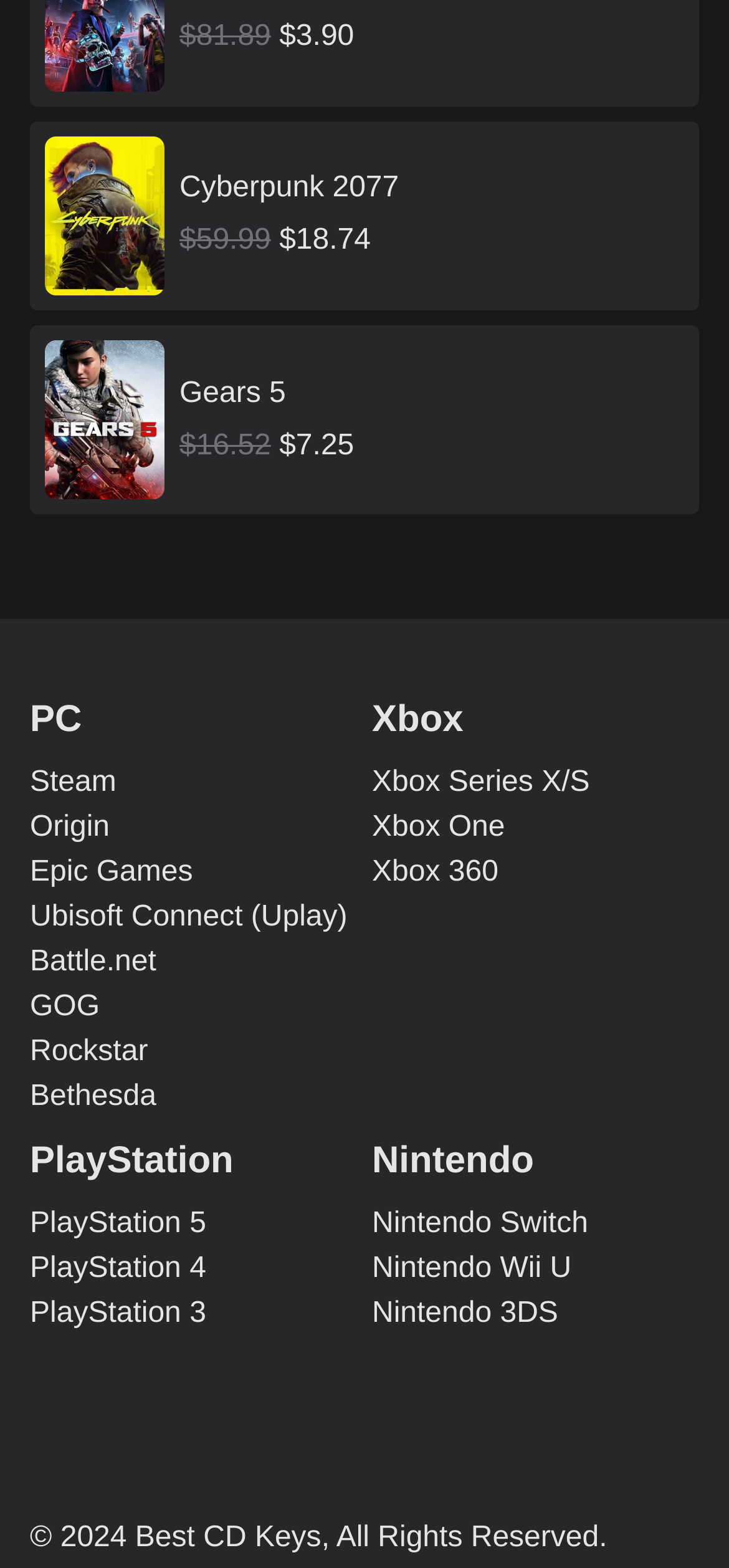Refer to the image and offer a detailed explanation in response to the question: What platforms are available for Gears 5?

The platforms available for Gears 5 can be inferred from the link elements with the text 'Gears 5 Game Cover Artwork Gears 5 $16.52 $7.25' and the headings 'PC' and 'Xbox'.